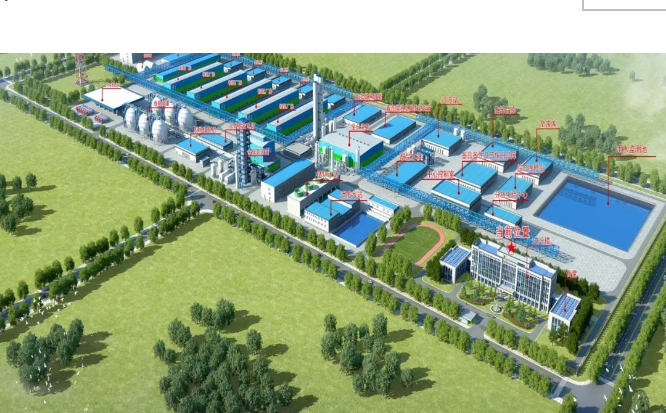What is the purpose of the hybrid hydrogen production setup?
Based on the image, respond with a single word or phrase.

Reduce CO₂ emissions